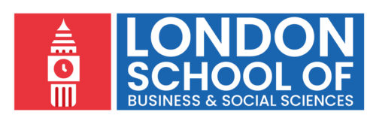What disciplines does the institution focus on?
Answer the question in a detailed and comprehensive manner.

The caption states that the text on the logo reads 'LONDON SCHOOL OF BUSINESS & SOCIAL SCIENCES', which emphasizes the institution's focus on business and social science disciplines. This suggests that the institution's primary areas of study are business and social sciences.